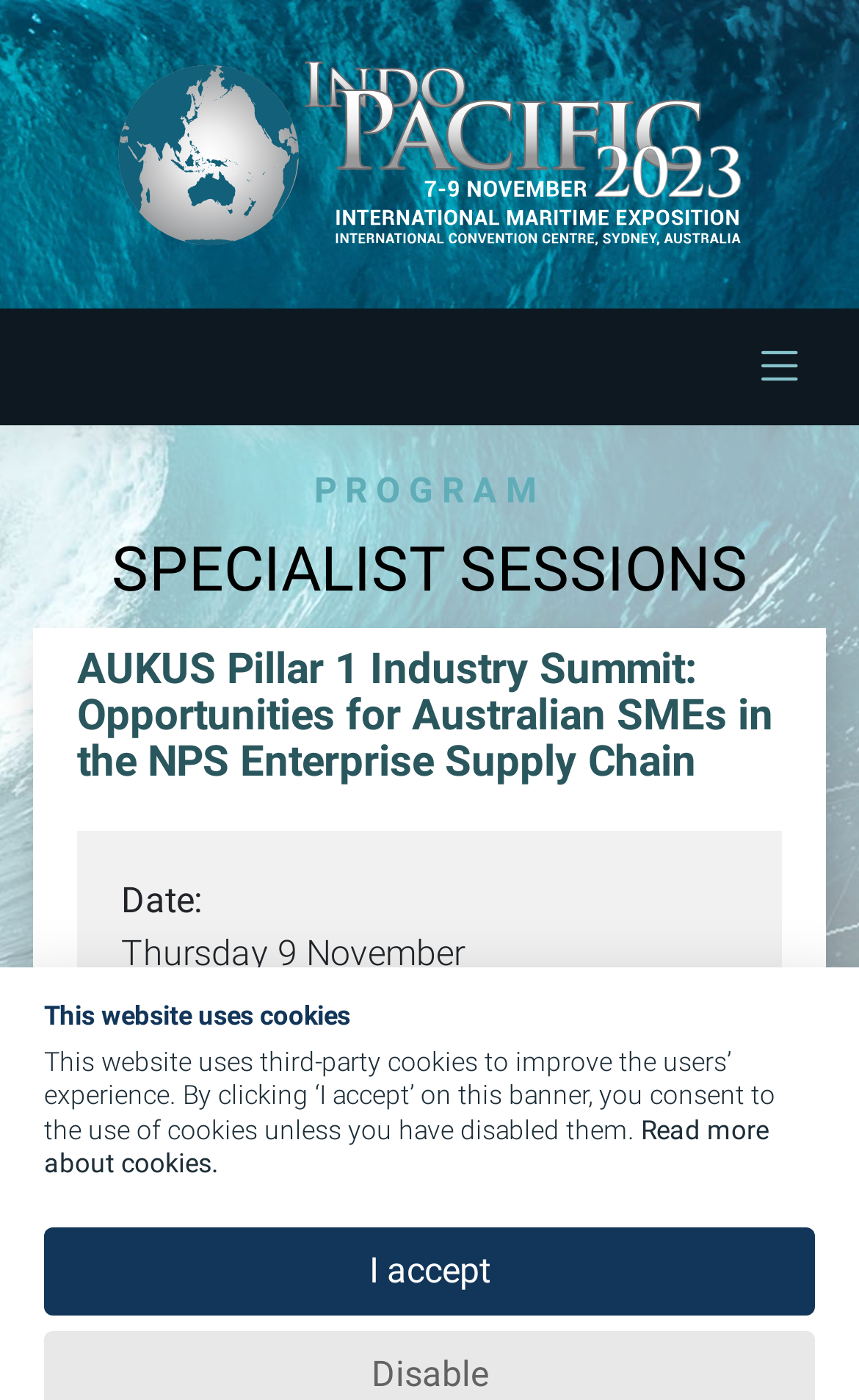Provide the bounding box coordinates of the UI element that matches the description: "Commercial Granite Polishing Miami-Dade County".

None